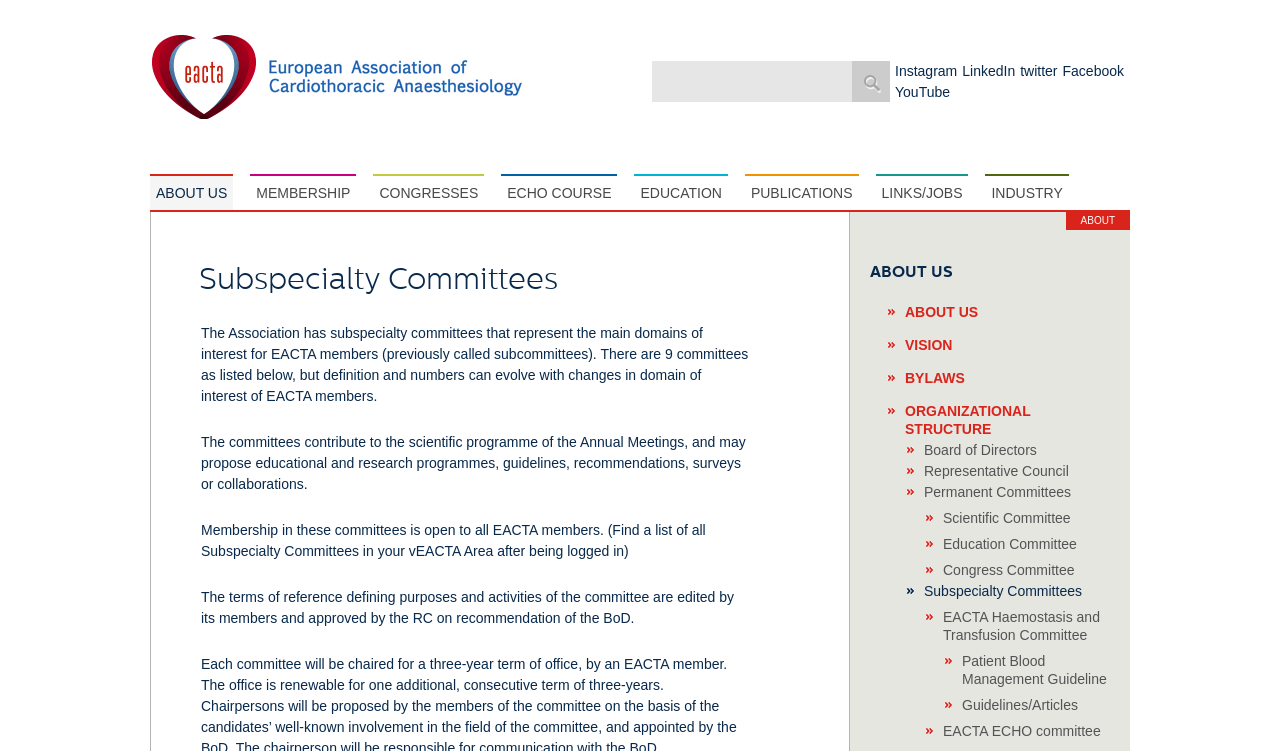Using the elements shown in the image, answer the question comprehensively: How many links are there under 'ABOUT US'?

I counted the number of links under the 'ABOUT US' section, which are 'ABOUT US', 'VISION', 'BYLAWS', 'ORGANIZATIONAL STRUCTURE', and 'Board of Directors'.